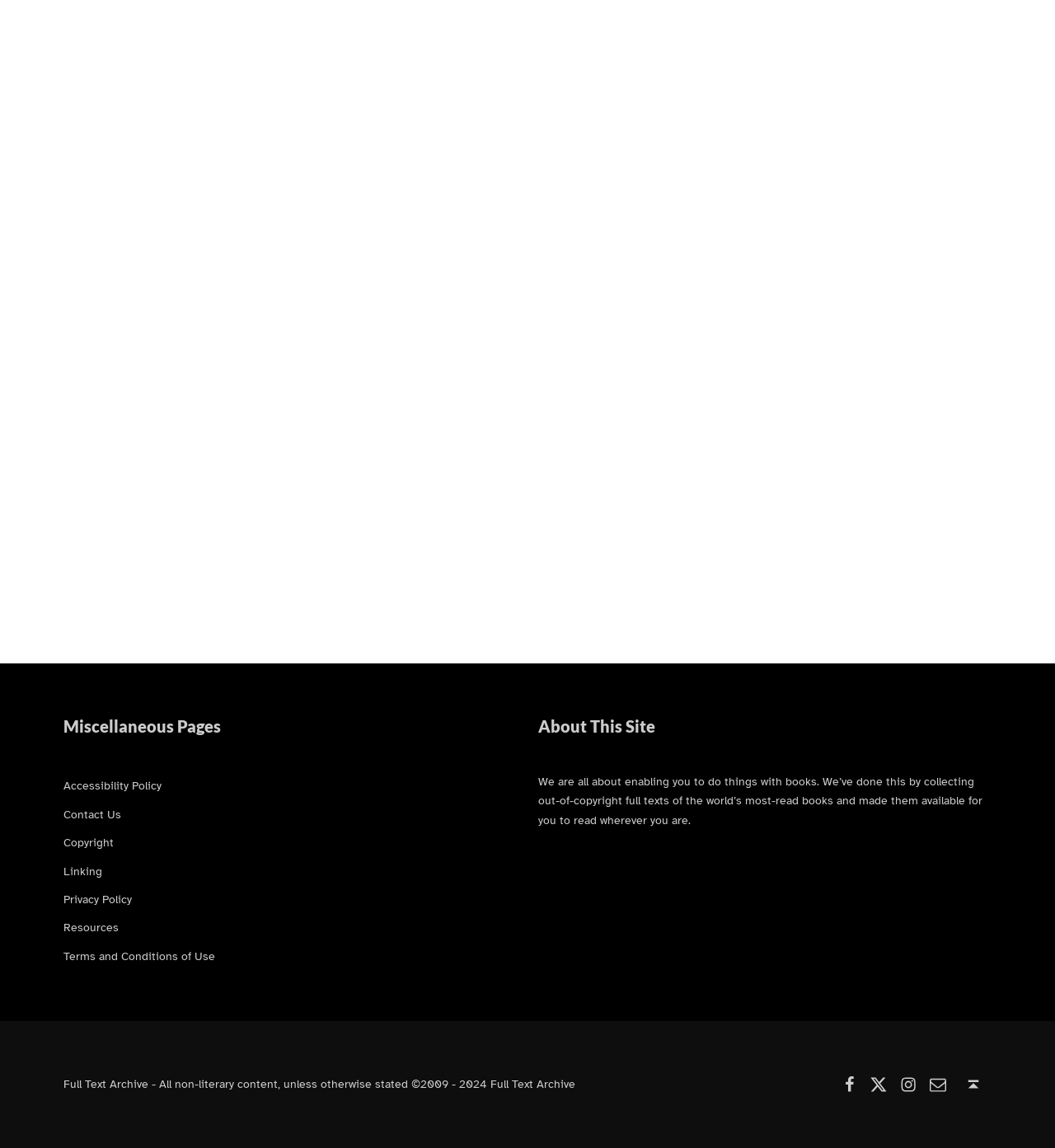What is the purpose of the 'Back to top' link?
Please answer the question with as much detail as possible using the screenshot.

The 'Back to top' link, located in the footer, is an anchor link that allows users to quickly scroll back to the top of the webpage. This is a common feature on long webpages, making it easier for users to navigate and access the top section of the page.